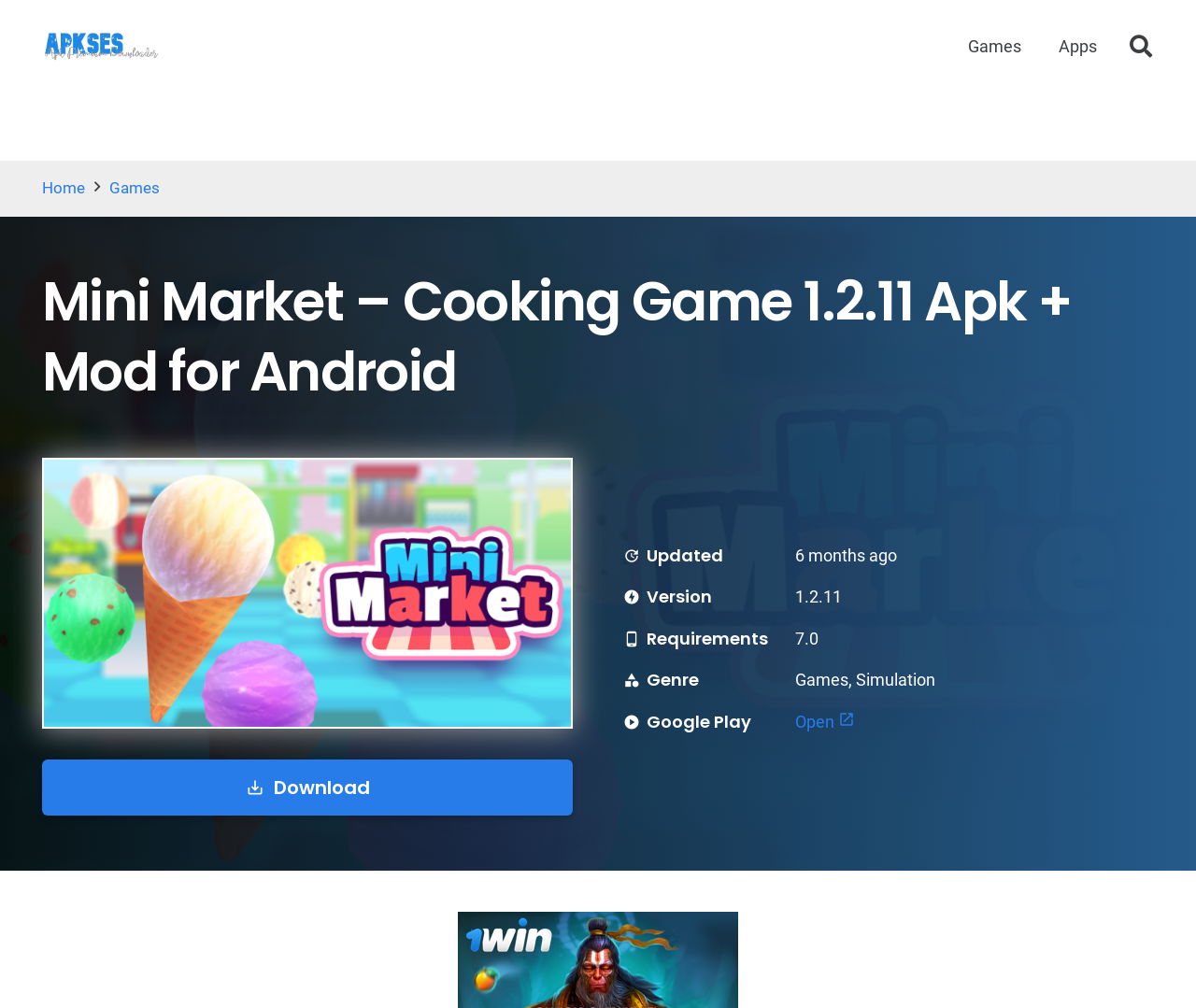Calculate the bounding box coordinates for the UI element based on the following description: "Games". Ensure the coordinates are four float numbers between 0 and 1, i.e., [left, top, right, bottom].

[0.794, 0.0, 0.87, 0.093]